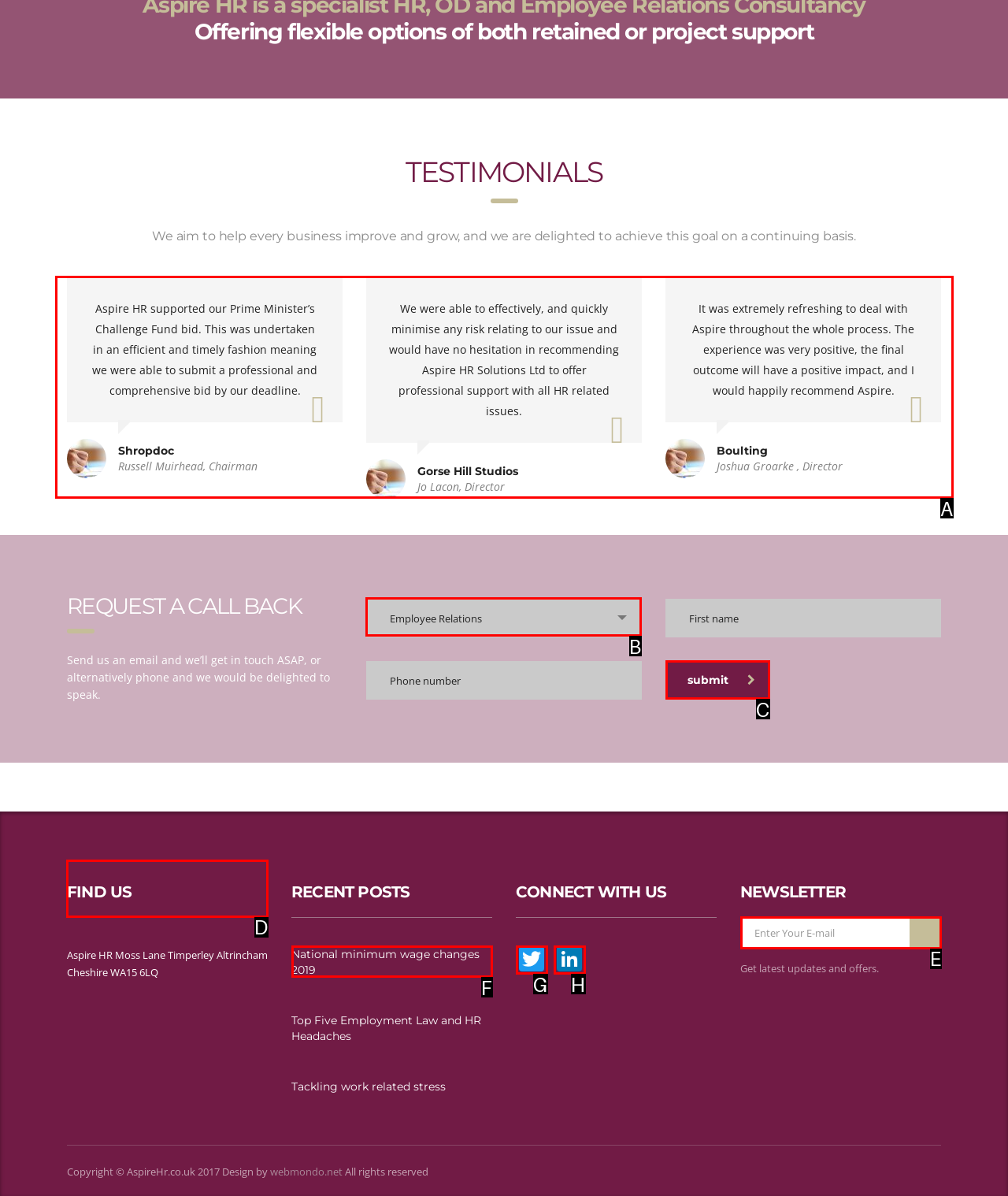Please identify the correct UI element to click for the task: Find us on the map Respond with the letter of the appropriate option.

D